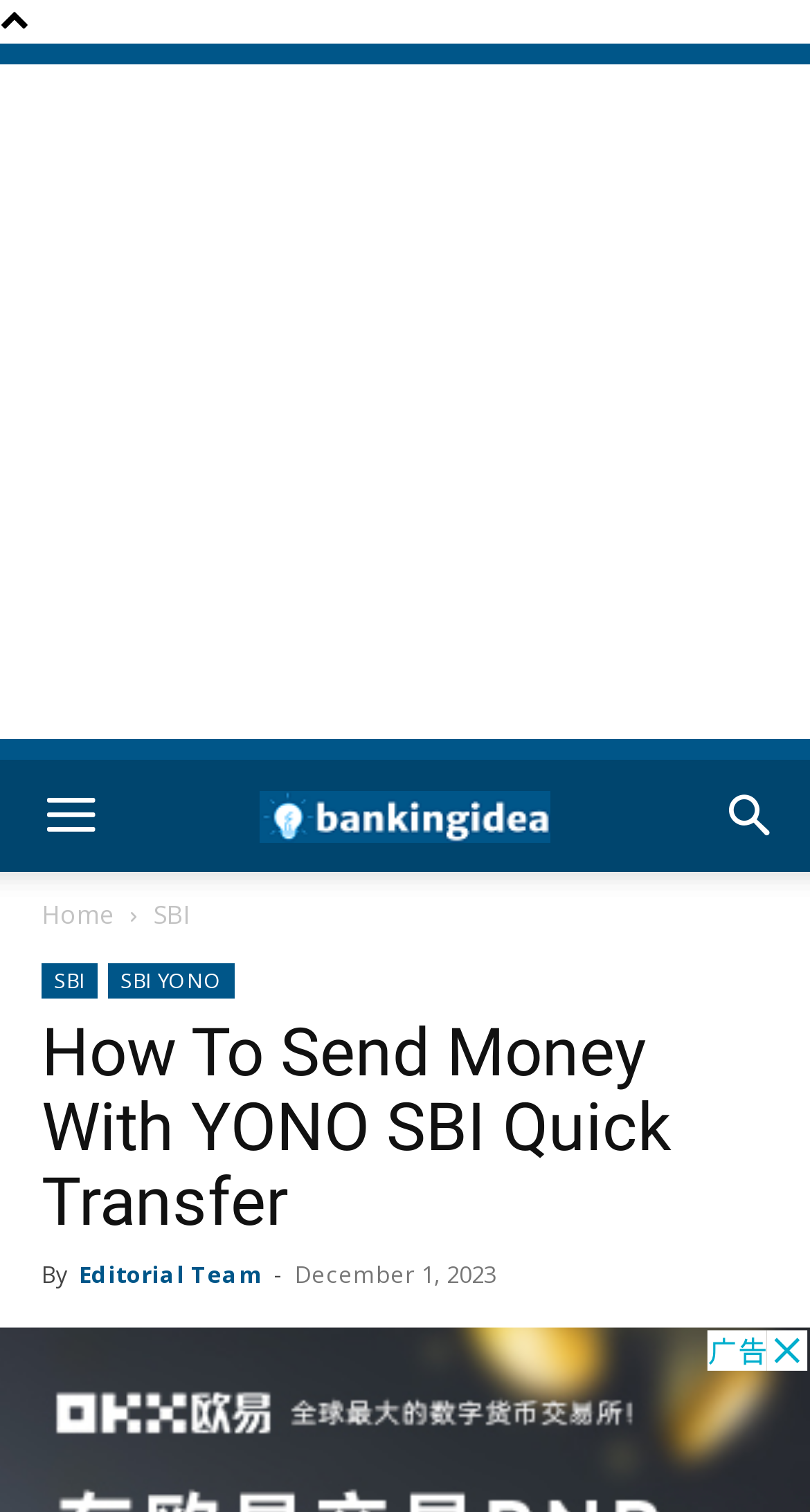What is the name of the bank mentioned?
Deliver a detailed and extensive answer to the question.

I found the answer by looking at the links on the webpage, specifically the ones under the 'SBI' category, which suggests that SBI is the bank being referred to.